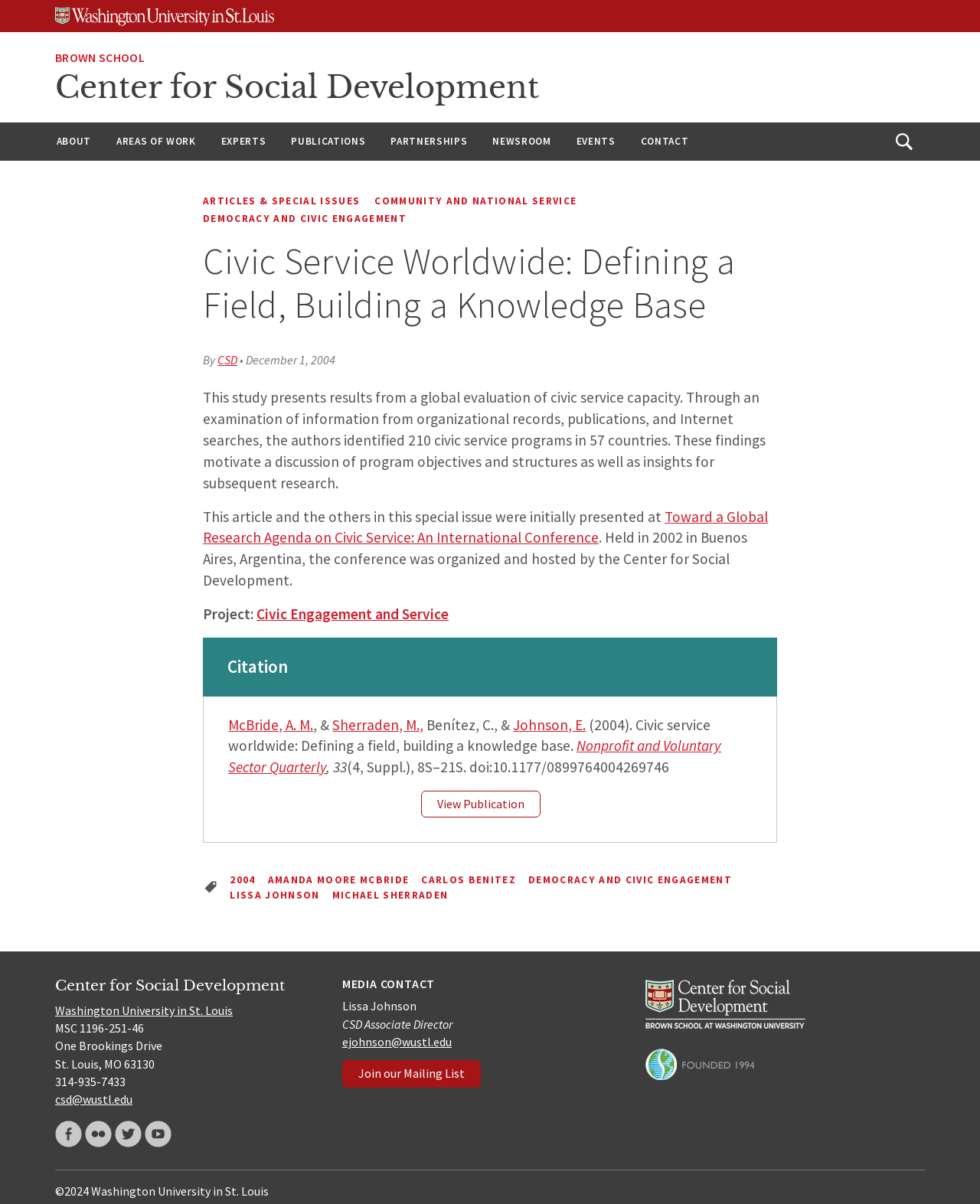Using the details from the image, please elaborate on the following question: What is the name of the university?

I found the answer by looking at the top-left corner of the webpage, where the university's logo and name are displayed.